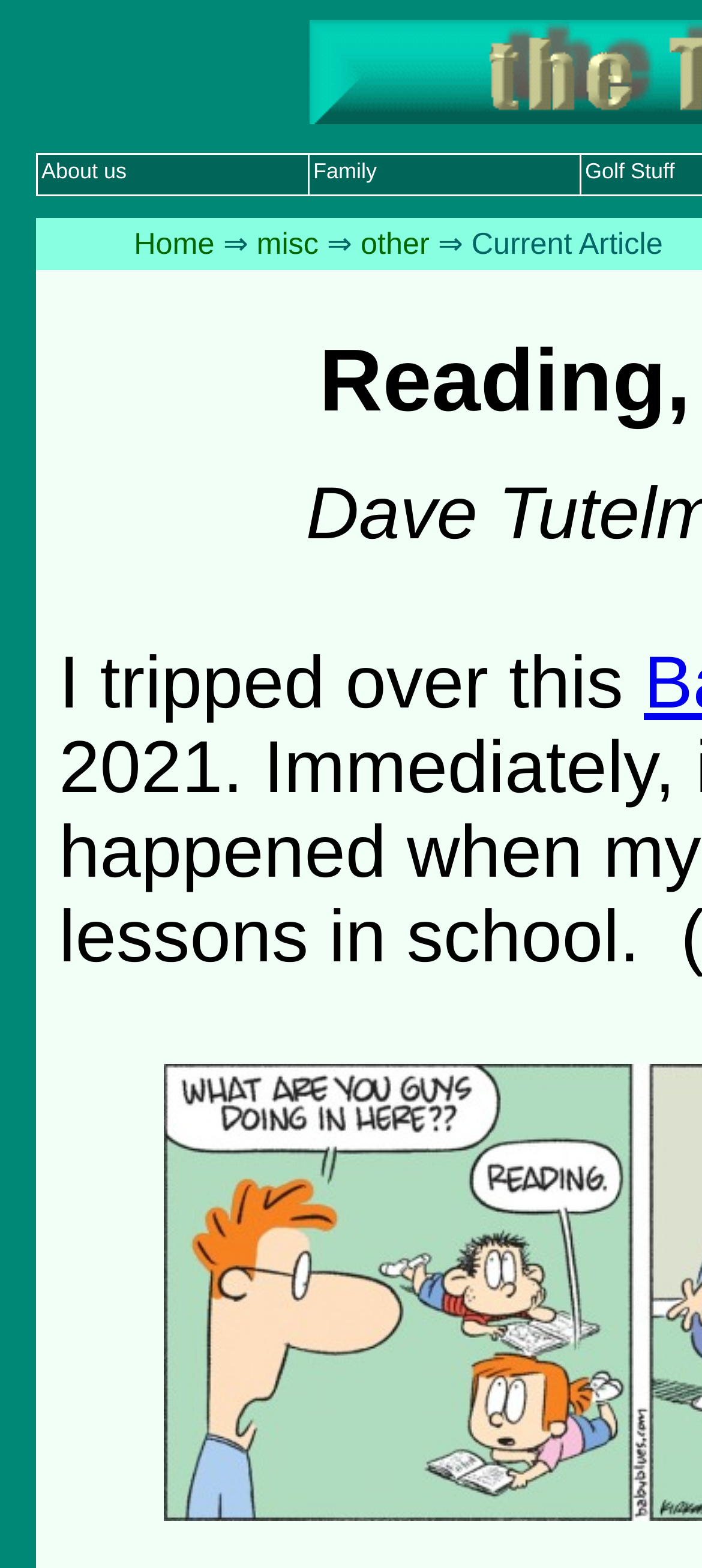Locate the UI element that matches the description Home in the webpage screenshot. Return the bounding box coordinates in the format (top-left x, top-left y, bottom-right x, bottom-right y), with values ranging from 0 to 1.

[0.191, 0.145, 0.306, 0.166]